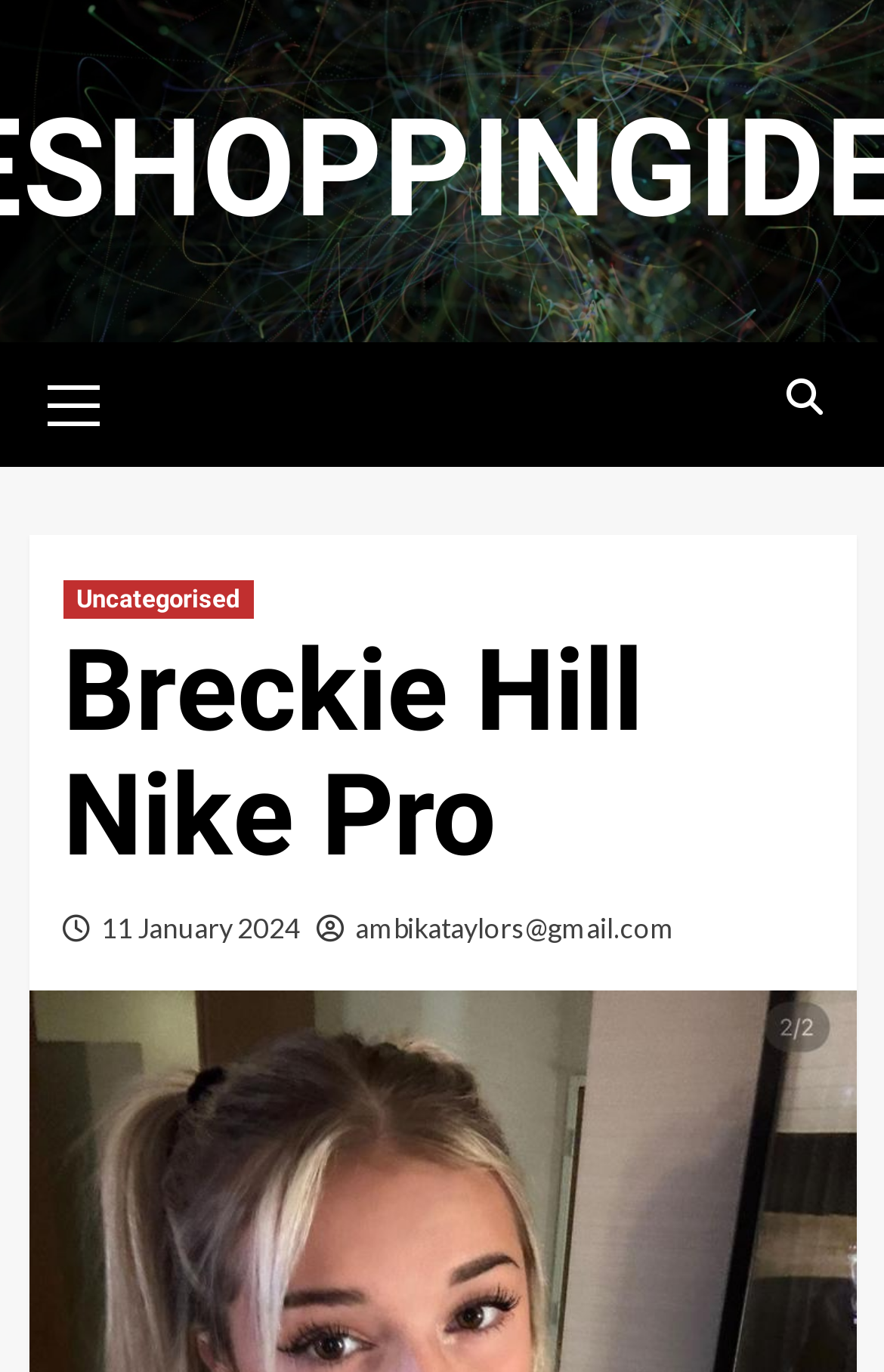Based on the element description, predict the bounding box coordinates (top-left x, top-left y, bottom-right x, bottom-right y) for the UI element in the screenshot: LinkedIn

None